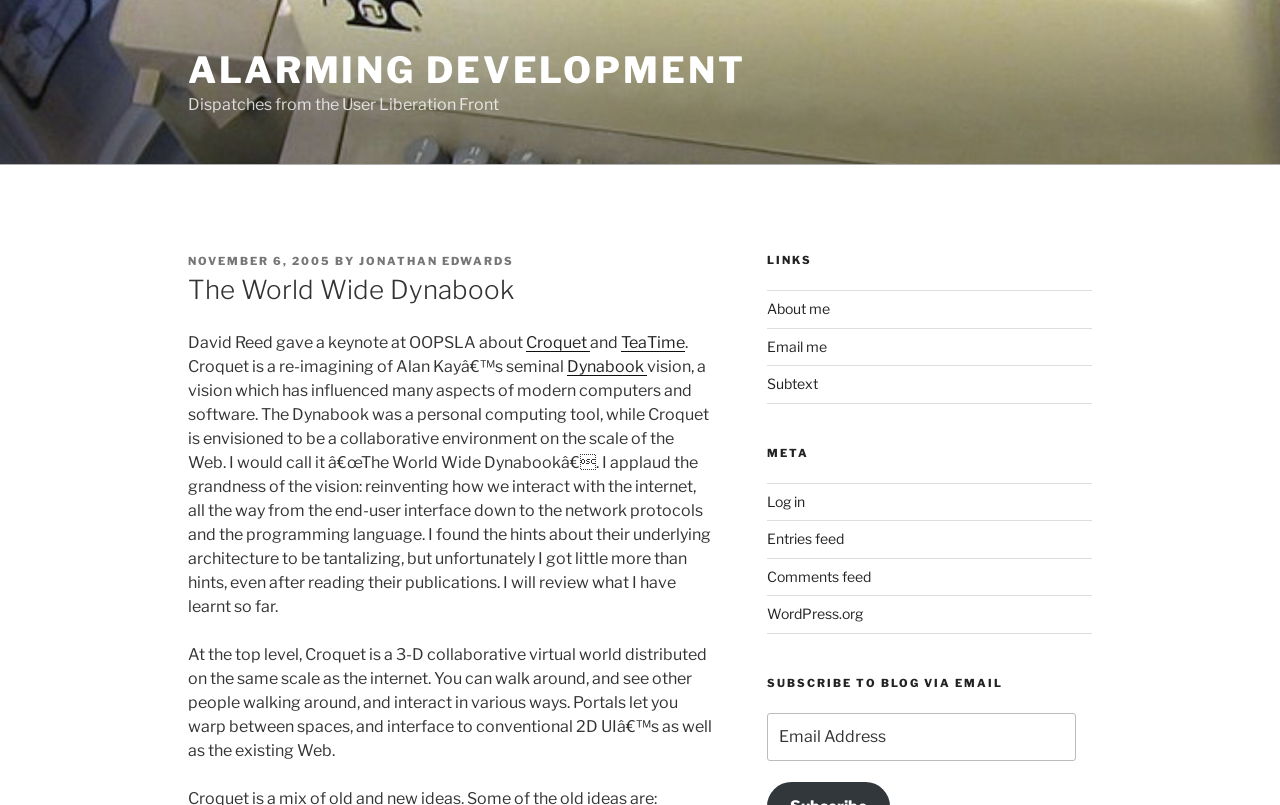Find the bounding box coordinates of the area that needs to be clicked in order to achieve the following instruction: "Follow the 'Croquet' link". The coordinates should be specified as four float numbers between 0 and 1, i.e., [left, top, right, bottom].

[0.411, 0.414, 0.461, 0.437]